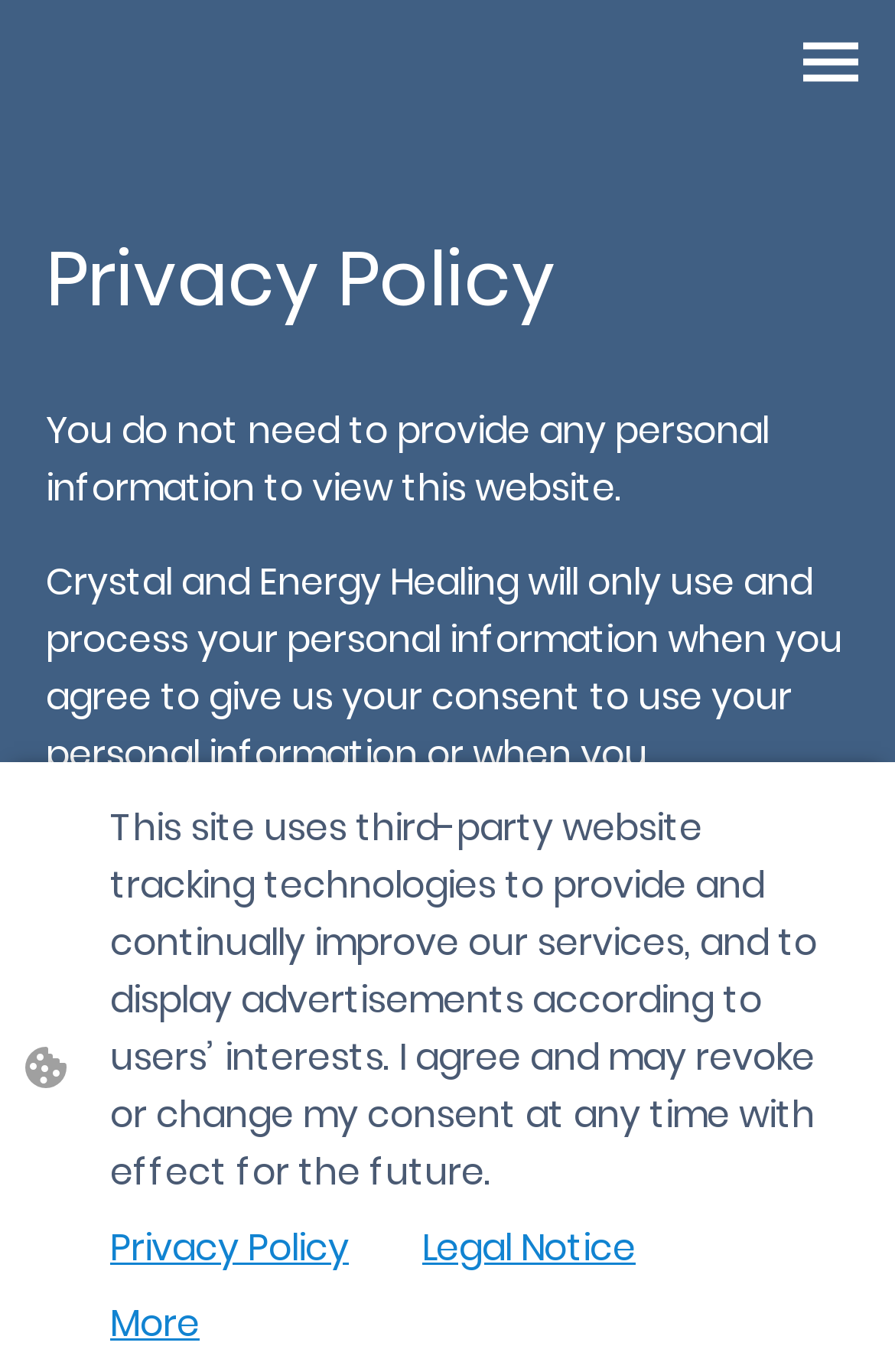Is personal information shared with third parties?
Refer to the image and give a detailed answer to the question.

The webpage states that no information entered on the website will be passed to any third party, except for the operation of hosting a website and processing payments, or in the event of being legally required to. This suggests that personal information is only shared with third parties for these specific purposes.